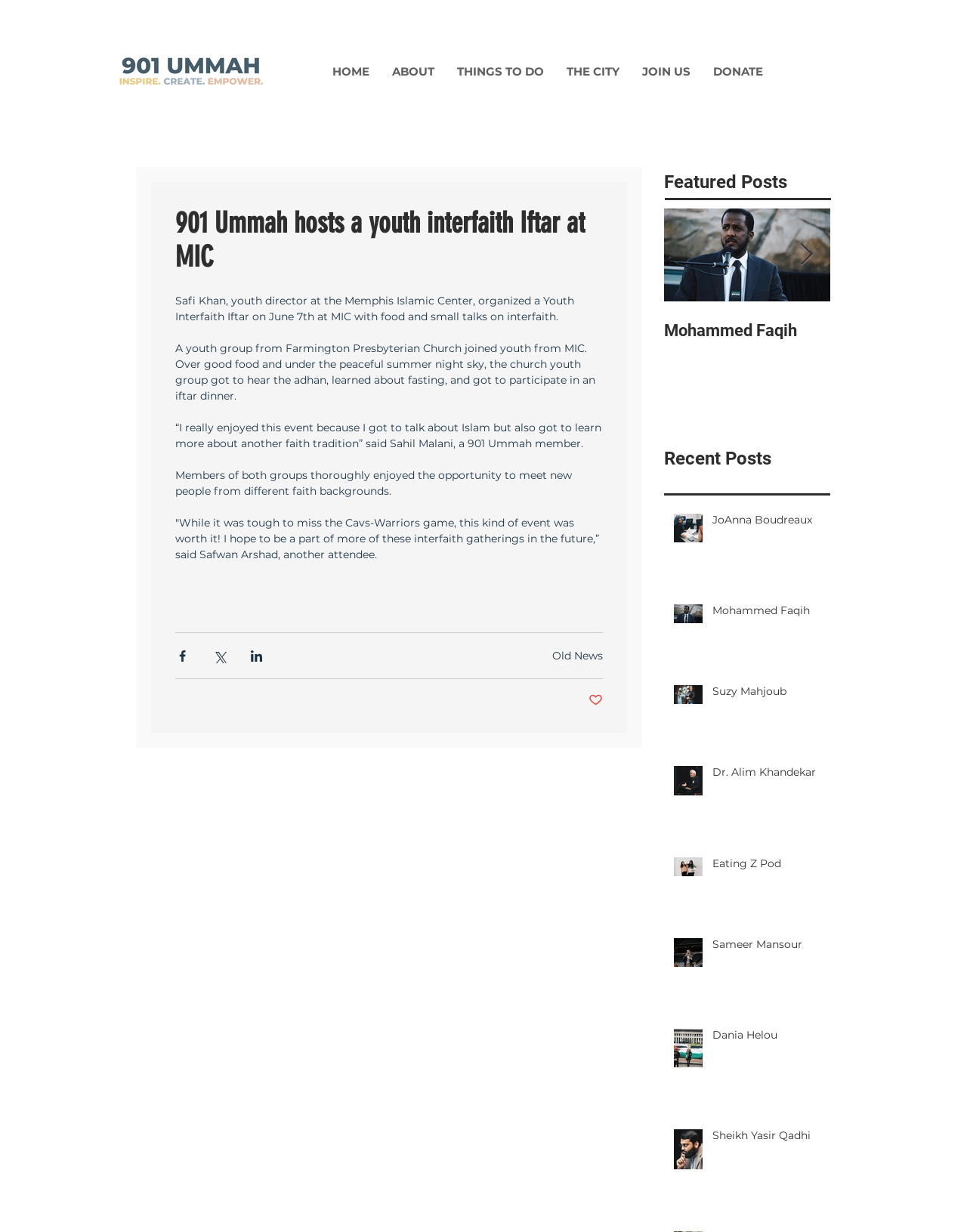How many social media platforms are available to share the article?
Please provide an in-depth and detailed response to the question.

The article provides three social media buttons to share the content: 'Share via Facebook', 'Share via Twitter', and 'Share via LinkedIn'. Therefore, there are three social media platforms available to share the article.